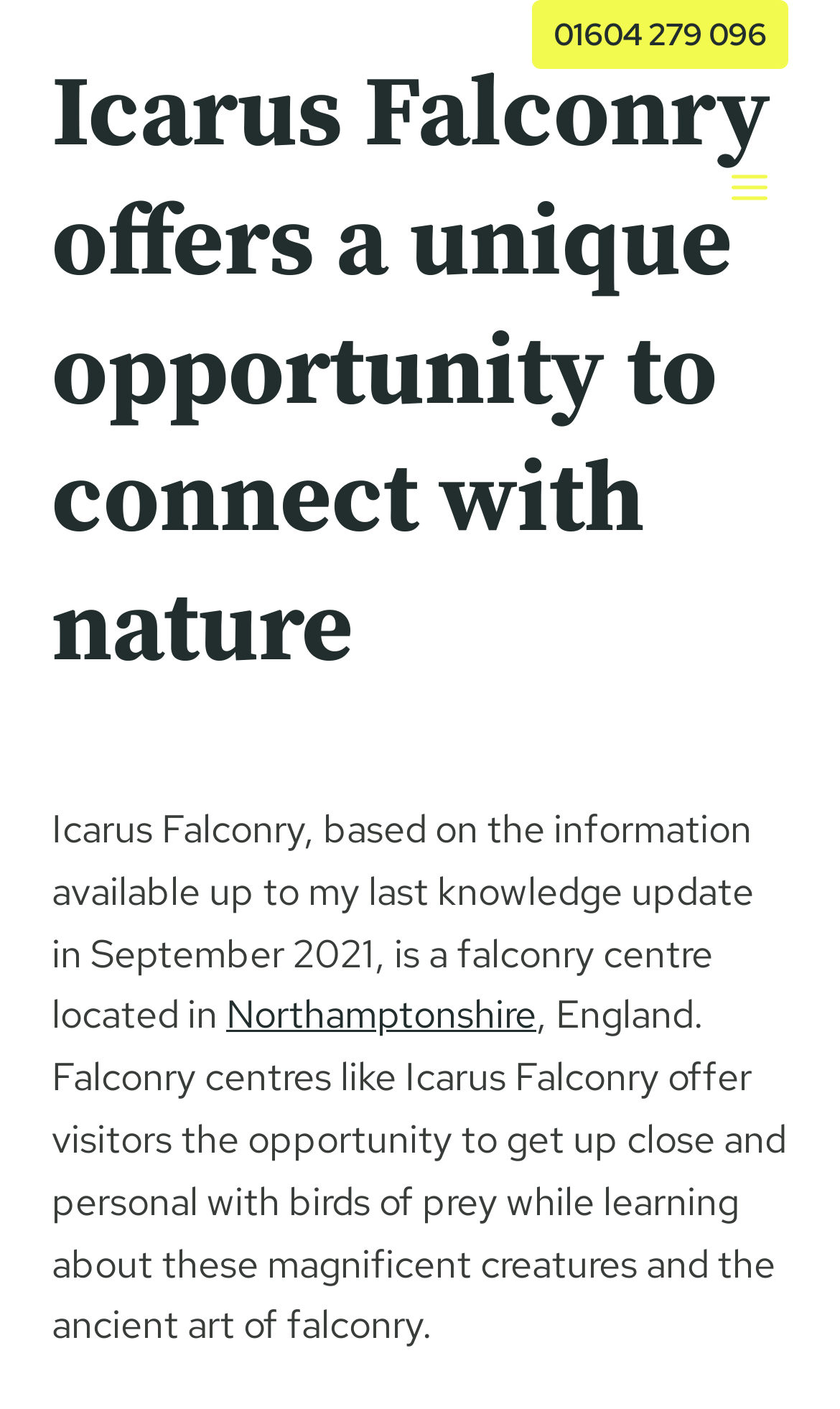Predict the bounding box for the UI component with the following description: "Toggle Menu".

[0.844, 0.054, 0.938, 0.101]